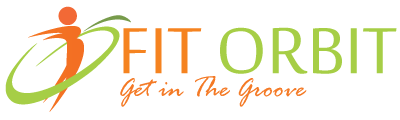What is the color of the brand name 'ORBIT' in the logo?
Using the information from the image, answer the question thoroughly.

The caption states that the brand name 'FIT ORBIT' is prominently displayed in a bold, modern font, with 'FIT' in orange and 'ORBIT' in green, suggesting a balance between passion and growth.